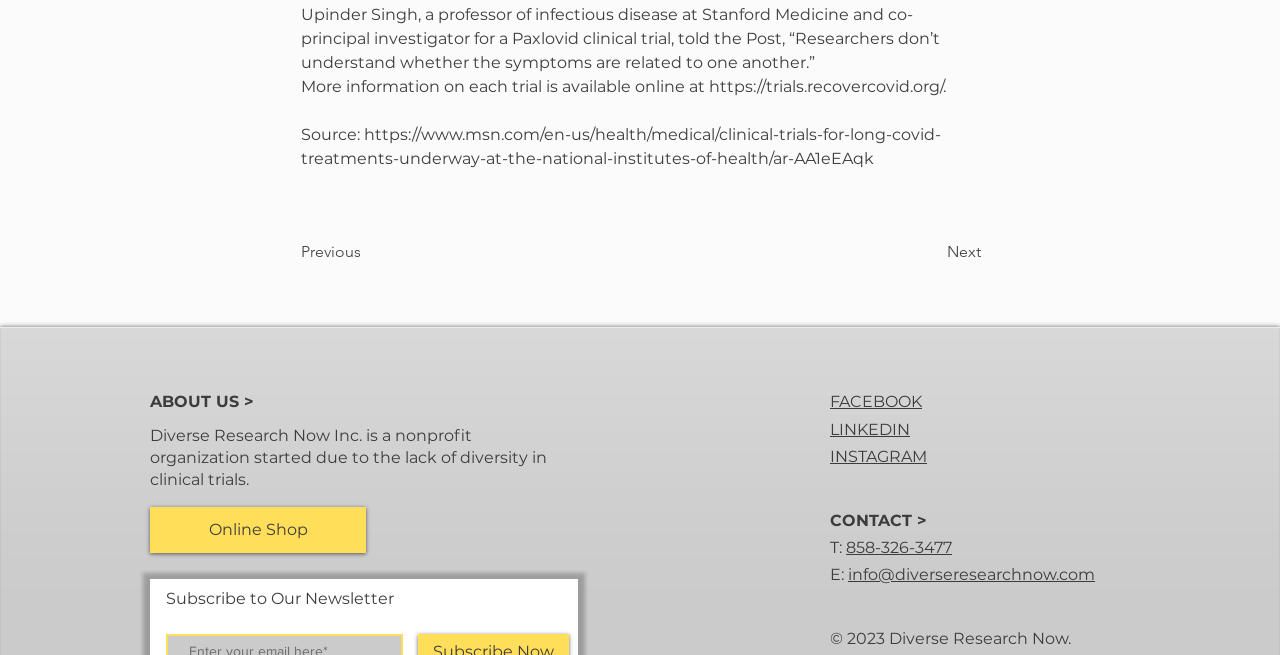Provide the bounding box coordinates of the HTML element this sentence describes: "Online Shop". The bounding box coordinates consist of four float numbers between 0 and 1, i.e., [left, top, right, bottom].

[0.117, 0.774, 0.286, 0.844]